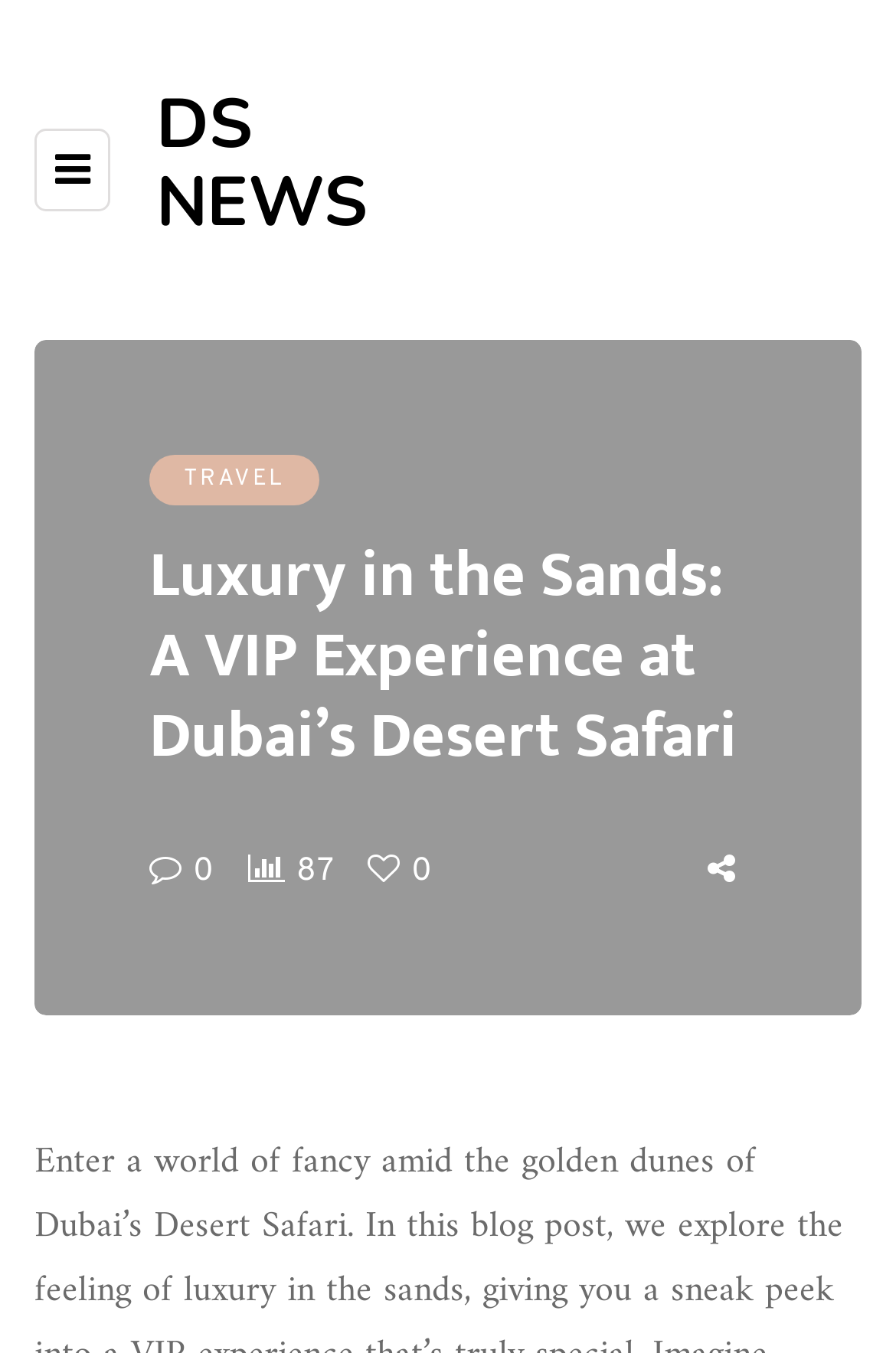Using the description "0", predict the bounding box of the relevant HTML element.

[0.215, 0.629, 0.238, 0.658]